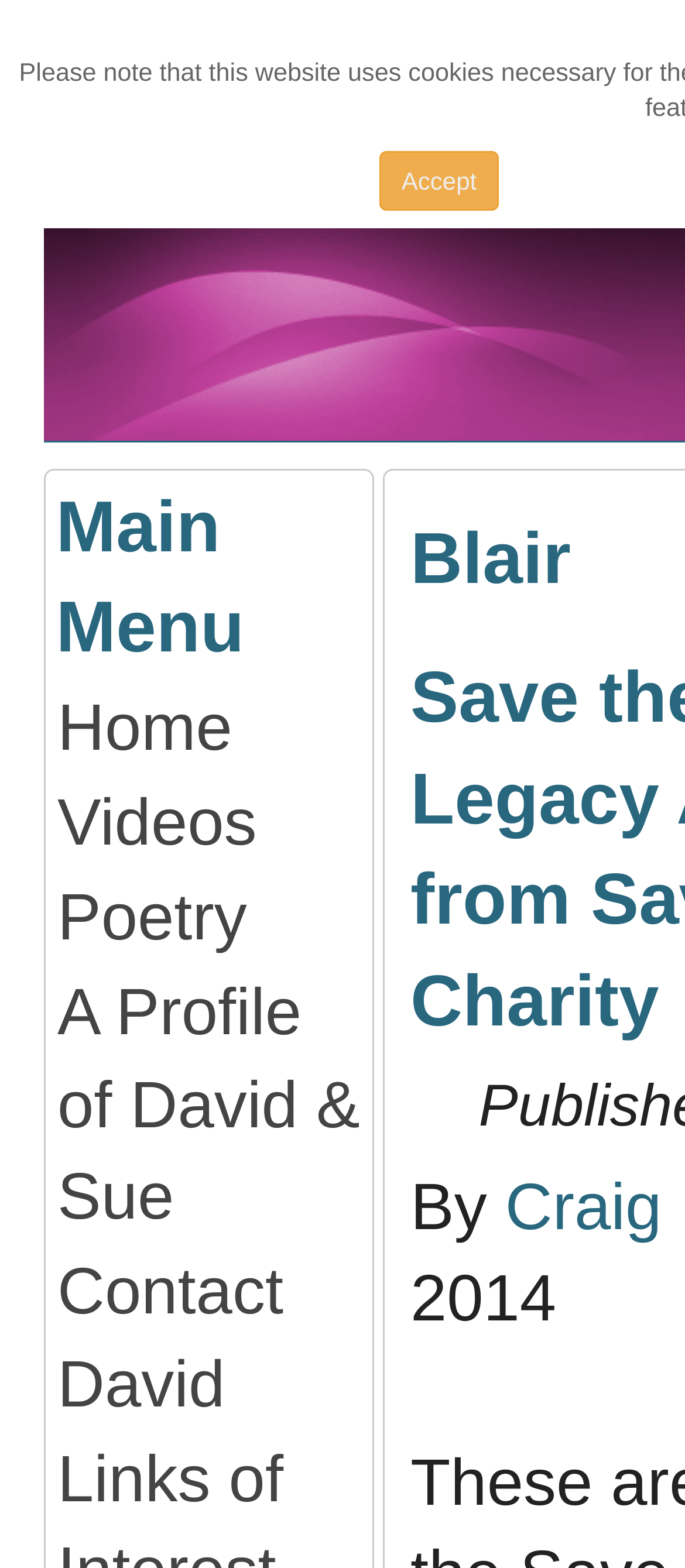Provide an in-depth caption for the webpage.

The webpage is the personal website of David Halpin. At the top, there is a button labeled "Accept" positioned slightly to the right of the center. Below the button, there is a main menu section with a heading "Main Menu" that spans about half of the page width. Underneath the main menu heading, there are five links arranged vertically, taking up about half of the page height. The links are labeled "Home", "Videos", "Poetry", "A Profile of David & Sue", and "Contact David", in that order. To the right of the main menu section, there is a static text element with the word "By" positioned near the bottom of the page.